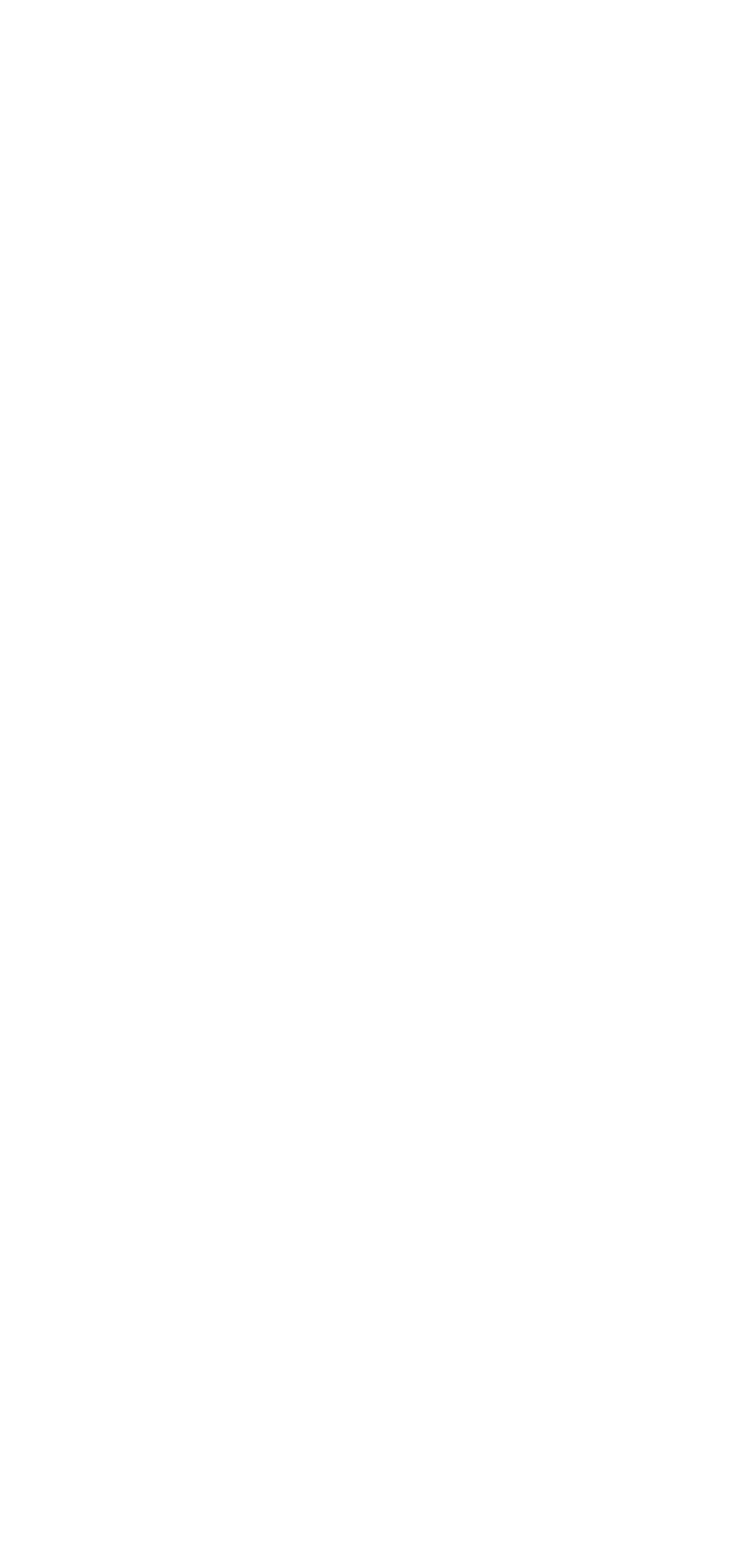What is the purpose of the 'boost my class' link?
Refer to the screenshot and respond with a concise word or phrase.

Unknown